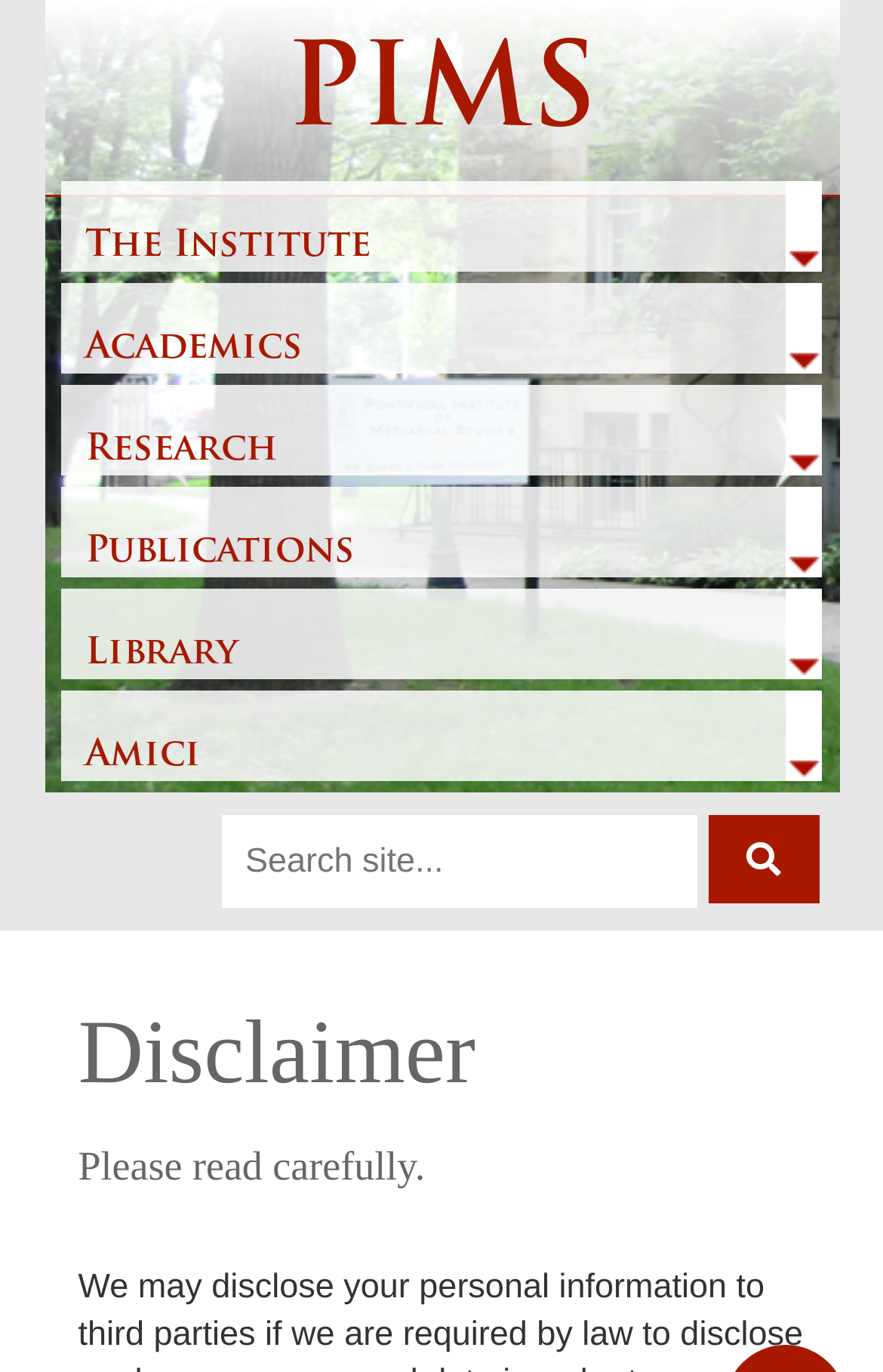Highlight the bounding box coordinates of the element that should be clicked to carry out the following instruction: "click the Next button". The coordinates must be given as four float numbers ranging from 0 to 1, i.e., [left, top, right, bottom].

[0.847, 0.297, 0.95, 0.363]